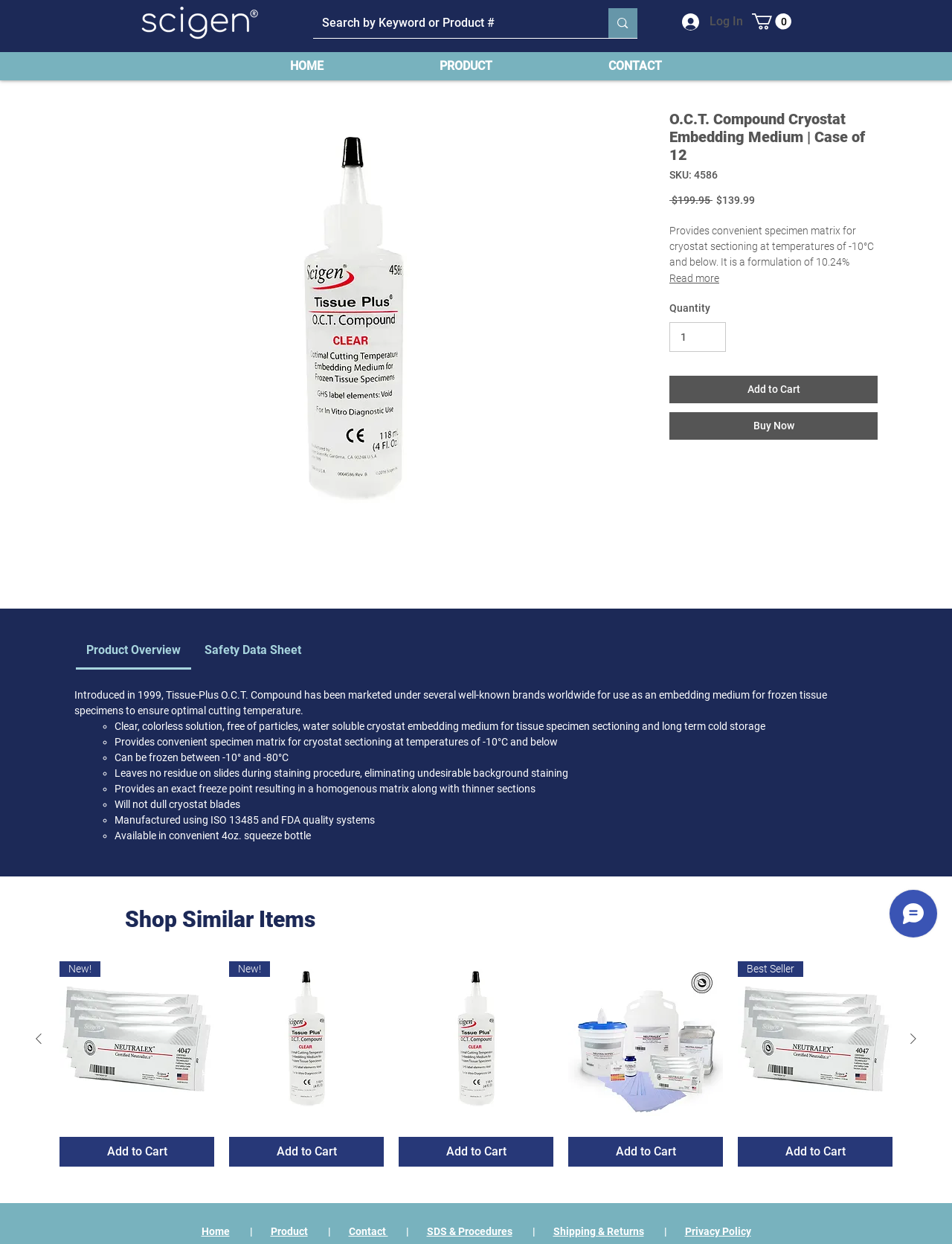Identify the main heading from the webpage and provide its text content.

O.C.T. Compound Cryostat Embedding Medium | Case of 12